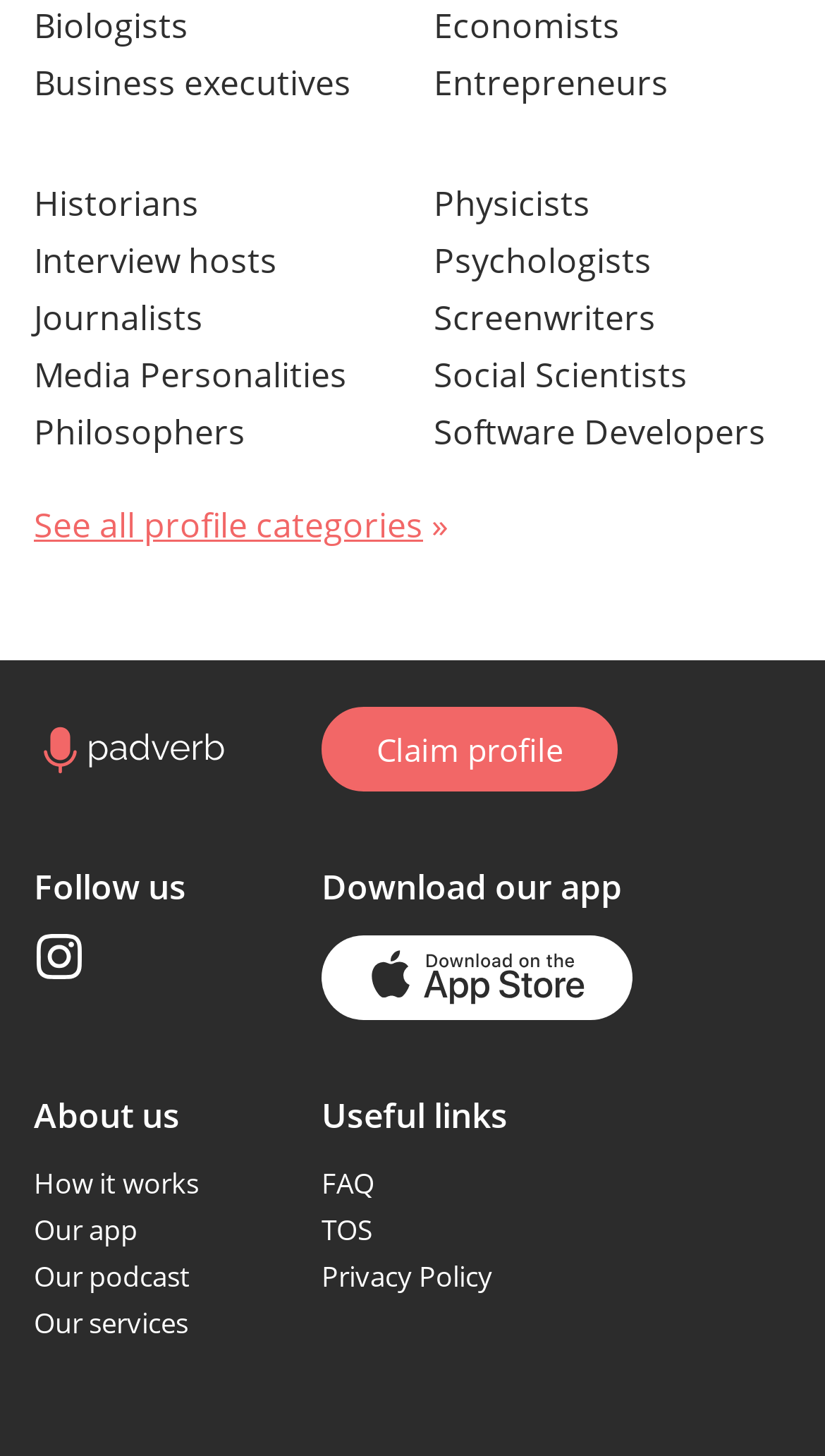Provide the bounding box coordinates of the HTML element this sentence describes: "aria-label="Go to home page"". The bounding box coordinates consist of four float numbers between 0 and 1, i.e., [left, top, right, bottom].

[0.041, 0.496, 0.274, 0.533]